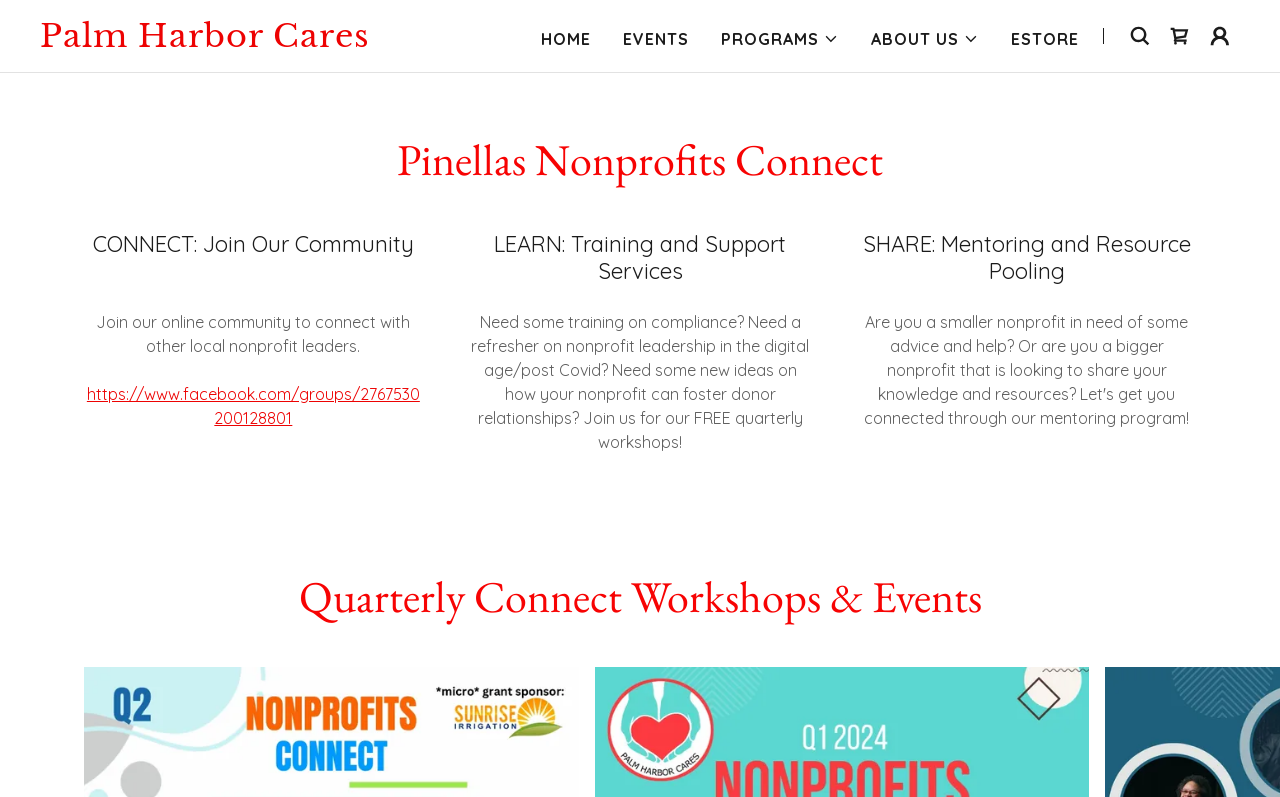Explain in detail what is displayed on the webpage.

The webpage is about Nonprofits Connect, an organization that supports local nonprofit organizations by connecting them with training, resources, volunteers, and funding. 

At the top of the page, there is a main navigation menu with links to "Palm Harbor Cares", "HOME", "EVENTS", "PROGRAMS", "ABOUT US", and "ESTORE". The "PROGRAMS" and "ABOUT US" buttons have dropdown menus, and each has a small icon next to it. To the right of the navigation menu, there is a shopping cart icon with a dropdown menu.

Below the navigation menu, there is a large heading that reads "Pinellas Nonprofits Connect". Underneath this heading, there are three sections: "CONNECT", "LEARN", and "SHARE". 

In the "CONNECT" section, there is a heading that reads "CONNECT: Join Our Community" and a paragraph of text that invites users to join an online community to connect with other local nonprofit leaders. There is also a link to a Facebook group.

In the "LEARN" section, there is a heading that reads "LEARN: Training and Support Services" and a paragraph of text that describes the organization's free quarterly workshops on various topics related to nonprofit leadership.

In the "SHARE" section, there is a heading that reads "SHARE: Mentoring and Resource Pooling". 

Finally, at the bottom of the page, there is a heading that reads "Quarterly Connect Workshops & Events".